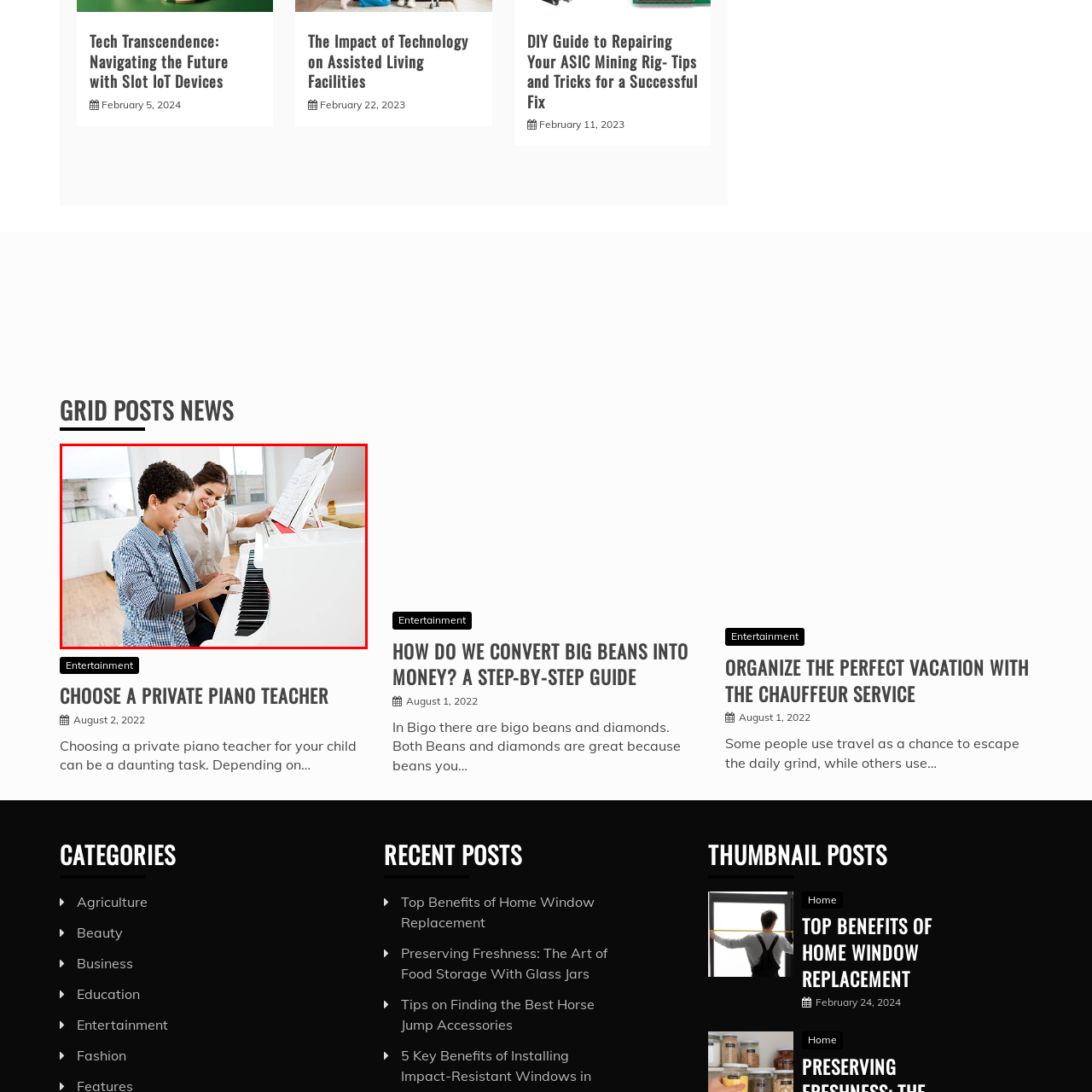Focus on the image within the purple boundary, What is on the stand? 
Answer briefly using one word or phrase.

Sheet music